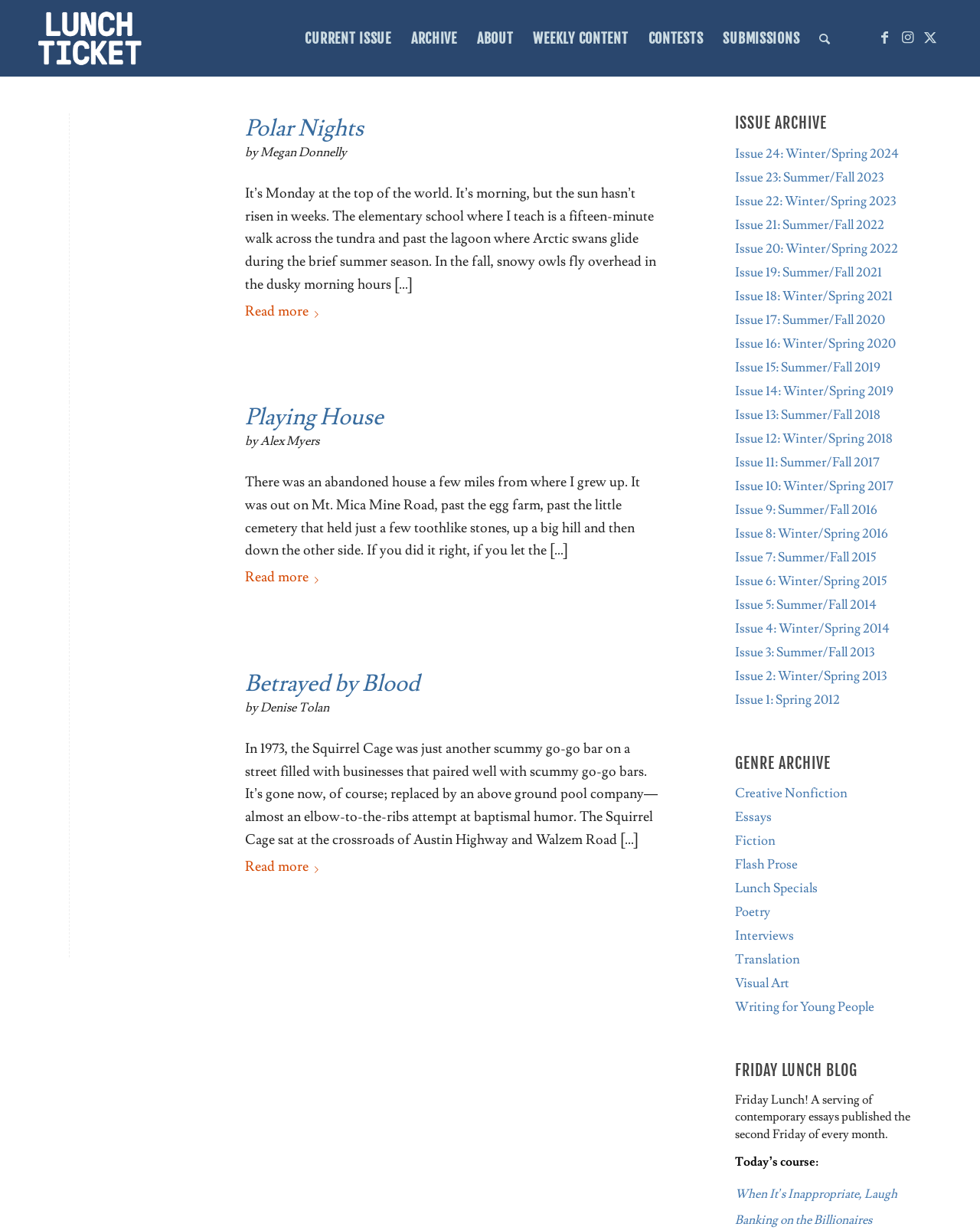What are the social media platforms linked on the webpage?
Provide a short answer using one word or a brief phrase based on the image.

Facebook, Instagram, Twitter